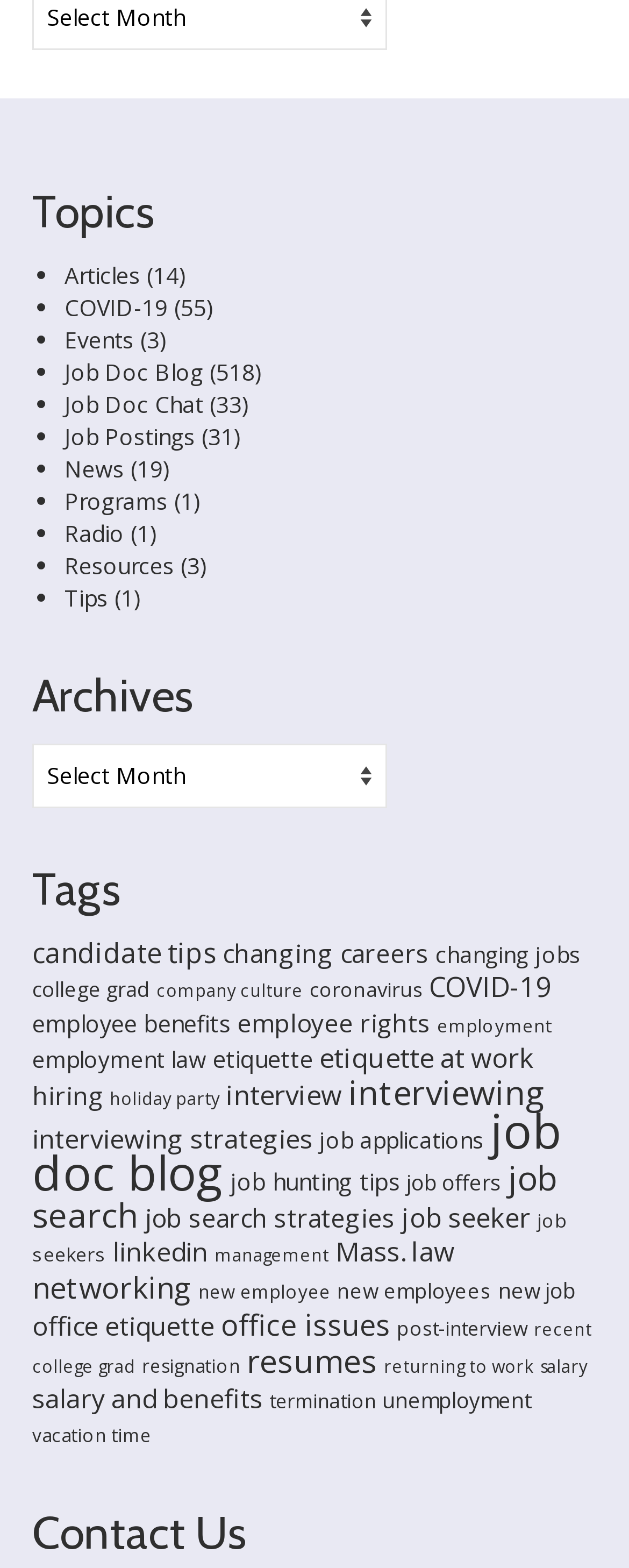Specify the bounding box coordinates of the area that needs to be clicked to achieve the following instruction: "Click on 'Job Doc Blog'".

[0.103, 0.227, 0.323, 0.247]